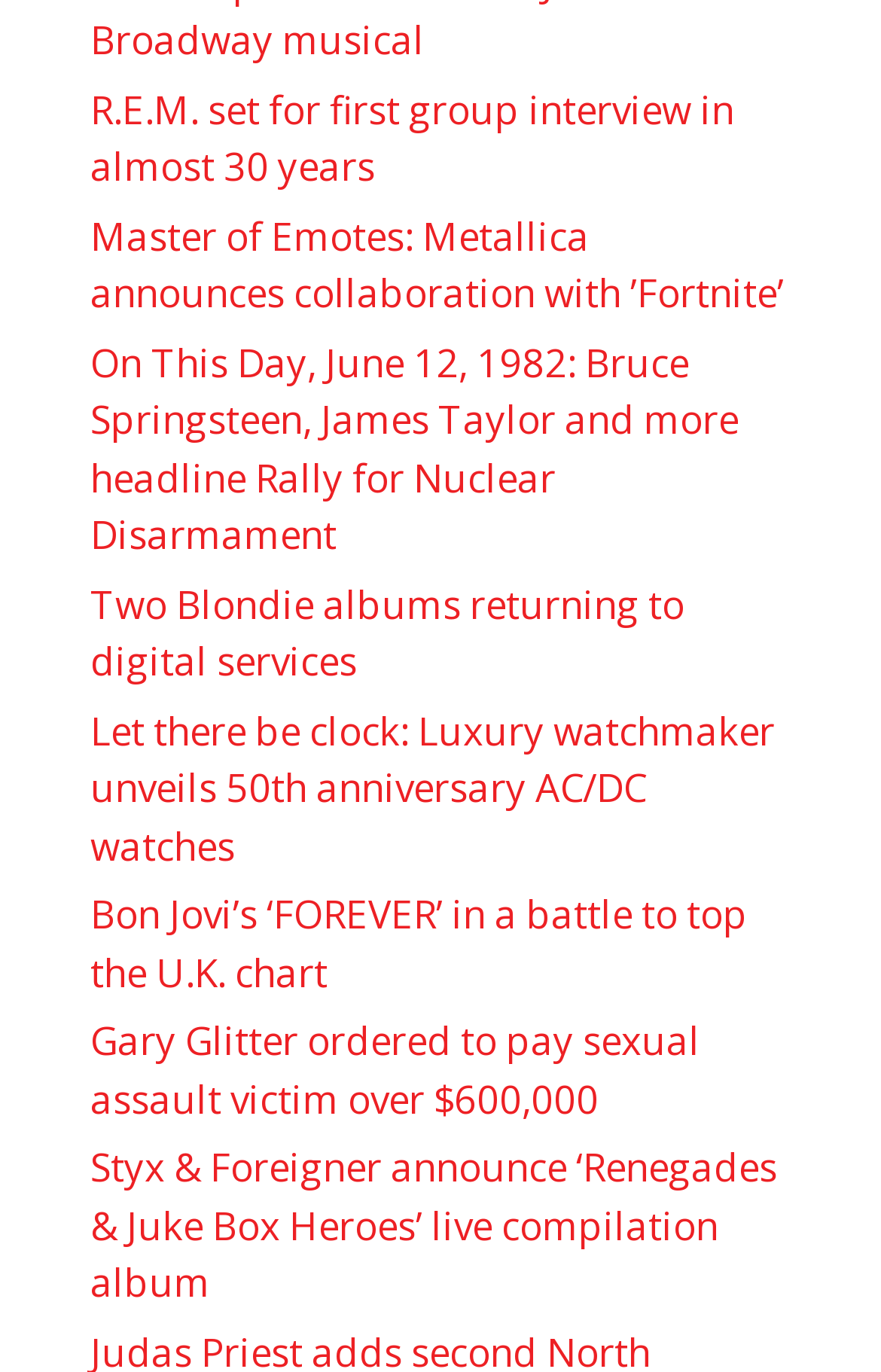Provide a brief response in the form of a single word or phrase:
What is the topic of the first link?

R.E.M.